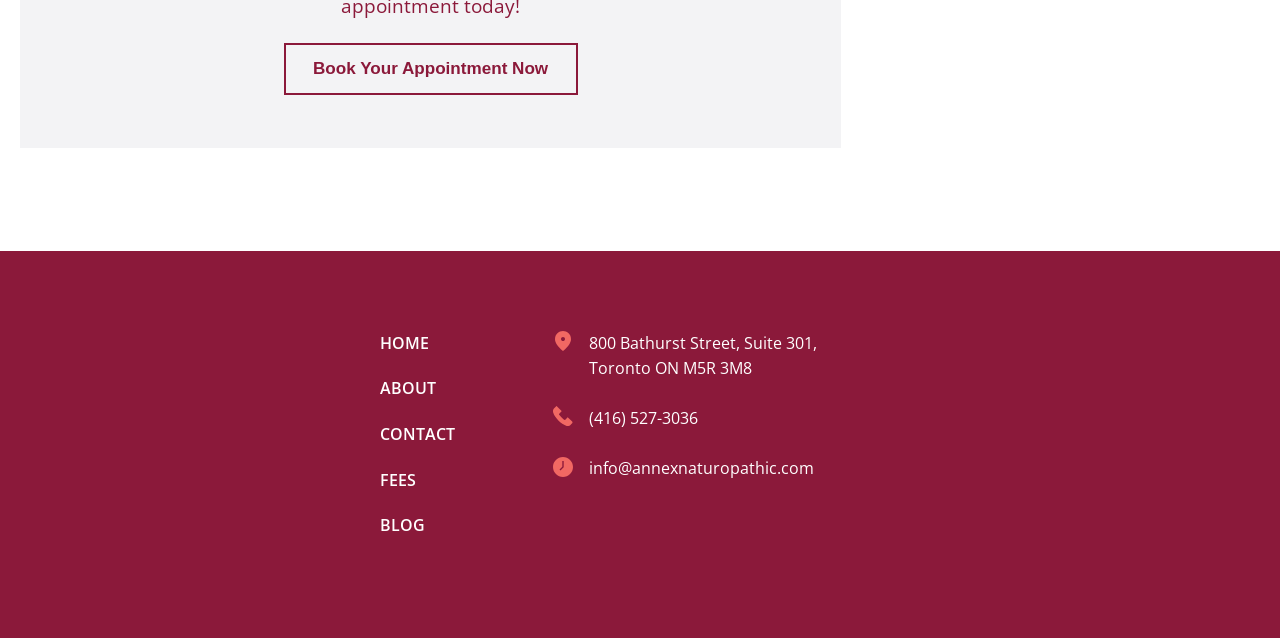Given the content of the image, can you provide a detailed answer to the question?
What is the logo of the website?

The logo of the website is identified as 'annex naturopathic logo white' based on the image element with ID 52, which is located at the top-left corner of the webpage.